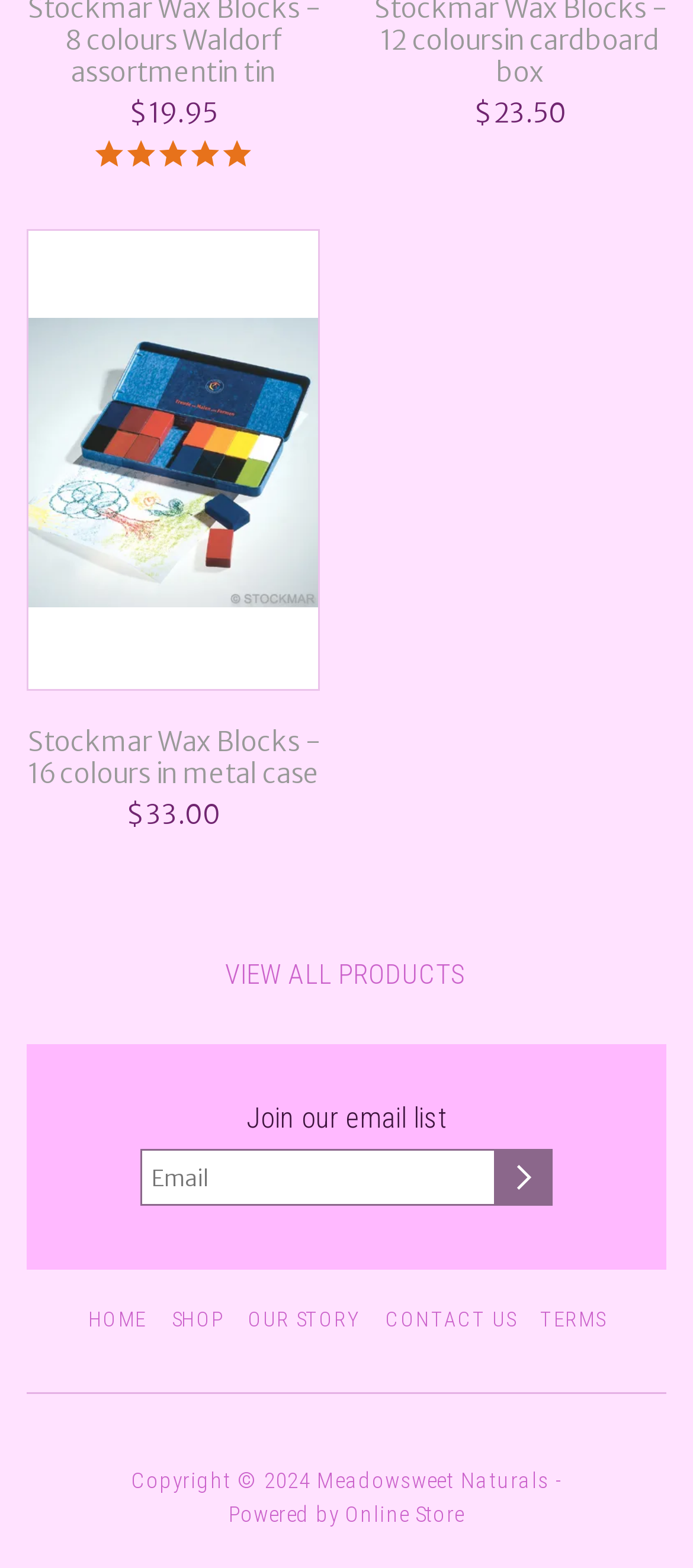Pinpoint the bounding box coordinates of the clickable area needed to execute the instruction: "View all products". The coordinates should be specified as four float numbers between 0 and 1, i.e., [left, top, right, bottom].

[0.325, 0.611, 0.675, 0.632]